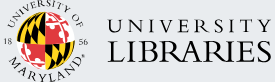What font style is used for the text 'UNIVERSITY LIBRARIES'?
Give a detailed response to the question by analyzing the screenshot.

The question inquires about the font style used for the text 'UNIVERSITY LIBRARIES' in the logo. According to the caption, the text is prominently displayed in a bold, modern font, emphasizing the institution's commitment to providing educational resources and services.